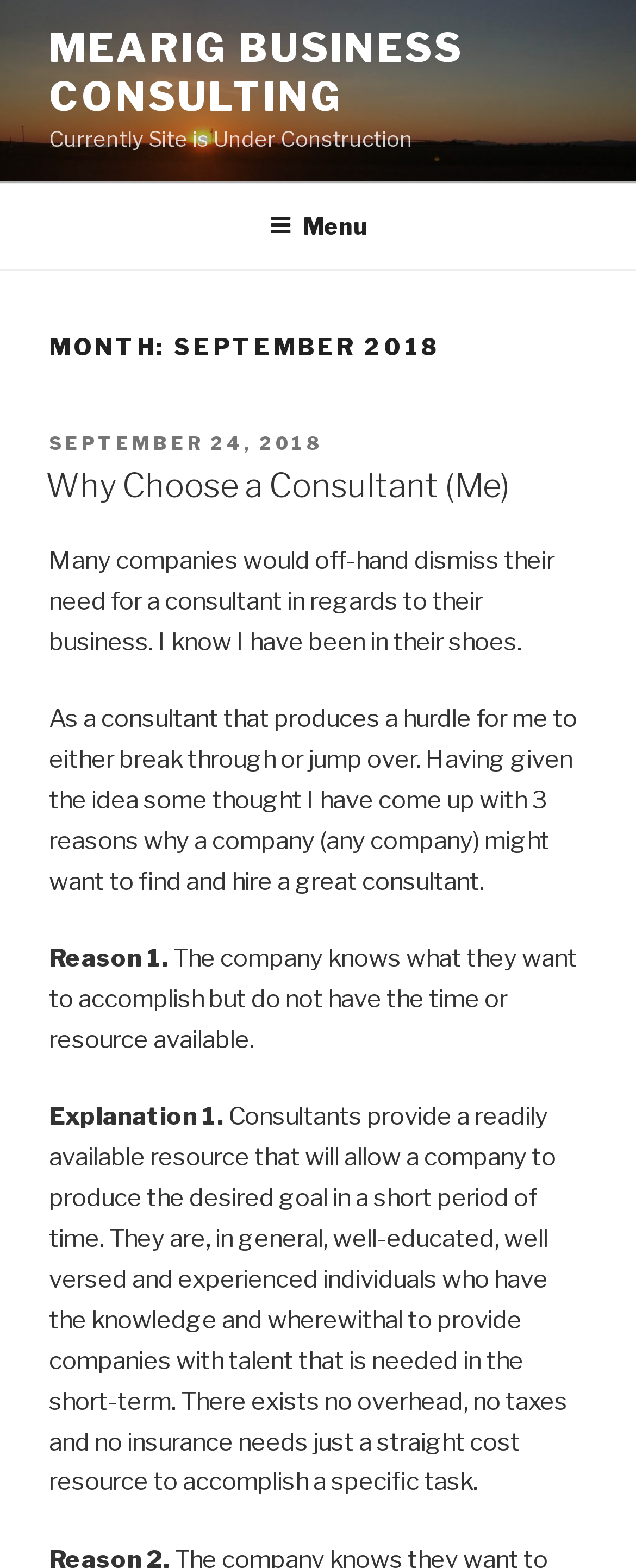What is the main topic of the article?
Please respond to the question with a detailed and thorough explanation.

The main topic of the article is 'Why Choose a Consultant (Me)' as indicated by the heading and the subsequent text, which discusses the reasons why a company might want to hire a consultant.